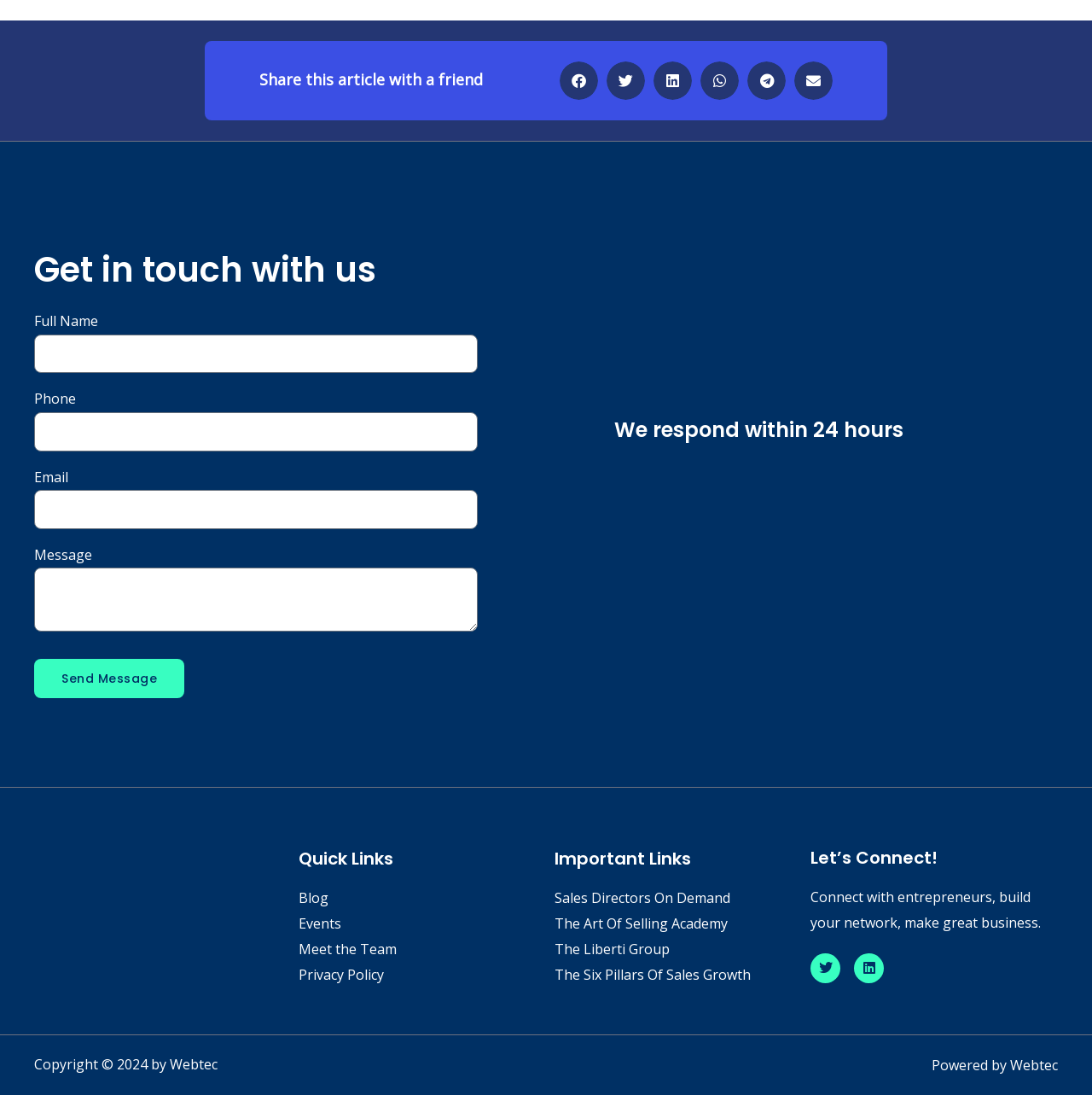Please identify the bounding box coordinates of the region to click in order to complete the given instruction: "Visit the blog". The coordinates should be four float numbers between 0 and 1, i.e., [left, top, right, bottom].

[0.273, 0.812, 0.492, 0.828]